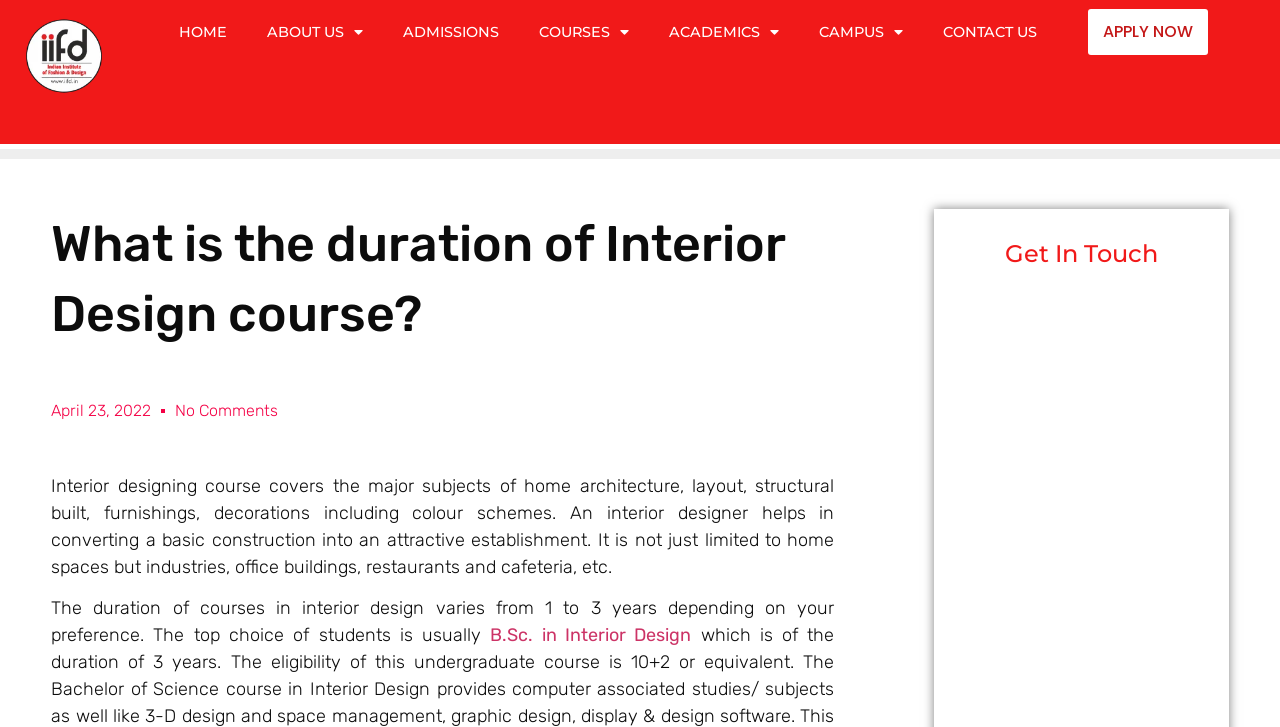Use the information in the screenshot to answer the question comprehensively: What is the main subject of interior designing?

According to the webpage, interior designing course covers the major subjects of home architecture, layout, structural built, furnishings, decorations including colour schemes.